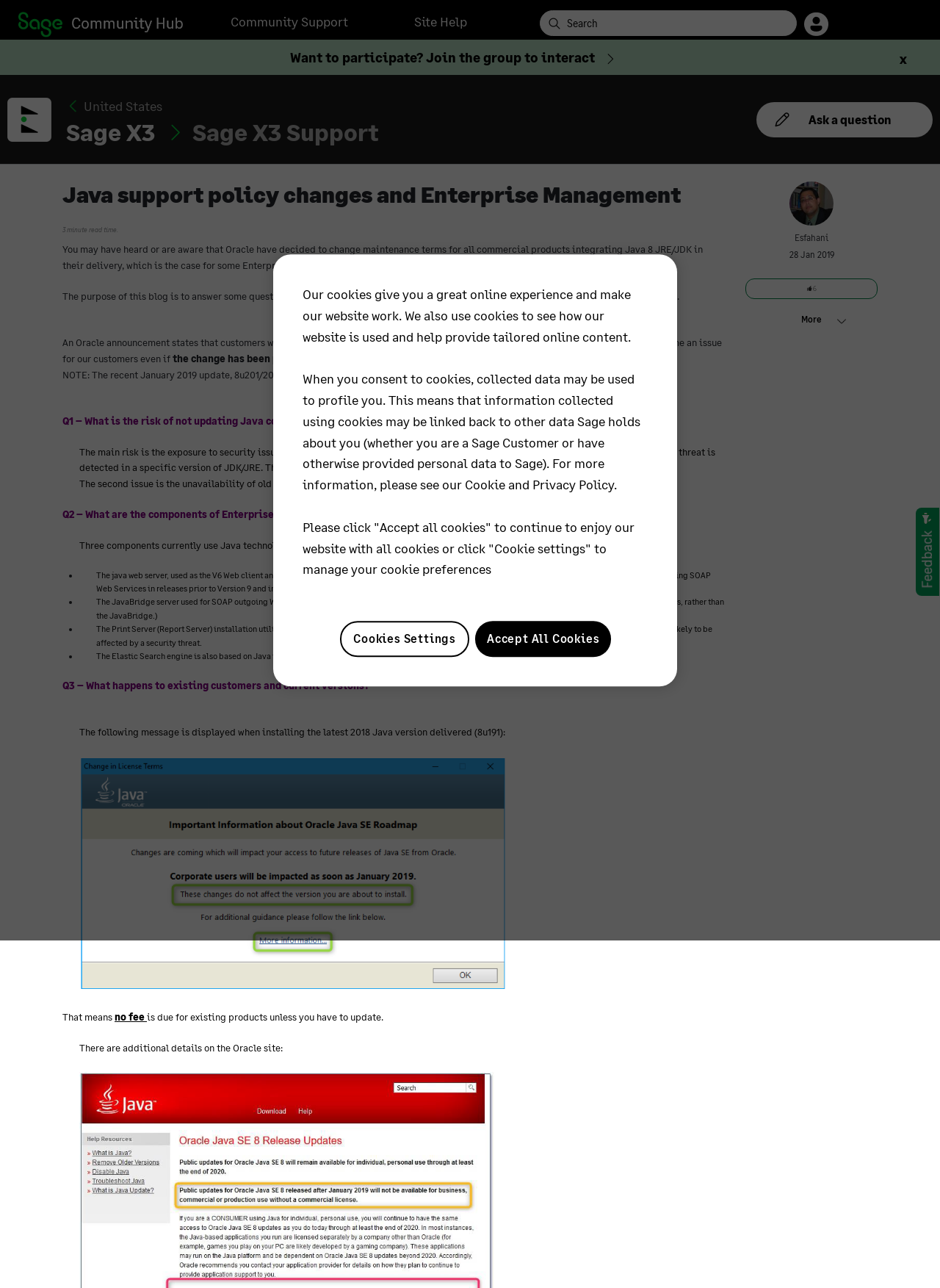What is the name of the product mentioned on this webpage?
From the image, provide a succinct answer in one word or a short phrase.

Sage X3